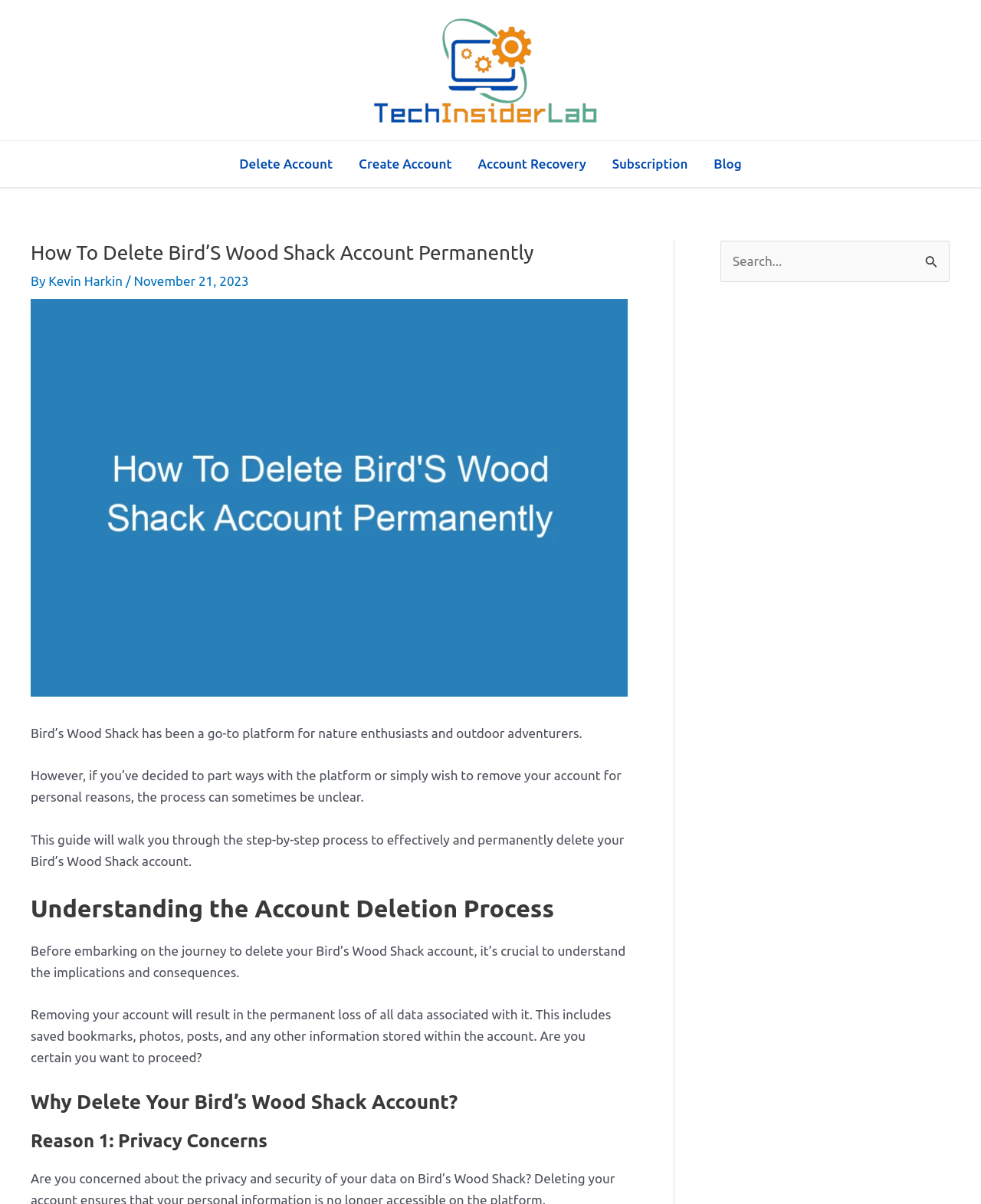Give the bounding box coordinates for this UI element: "parent_node: Search for: name="s" placeholder="Search..."". The coordinates should be four float numbers between 0 and 1, arranged as [left, top, right, bottom].

[0.734, 0.2, 0.968, 0.234]